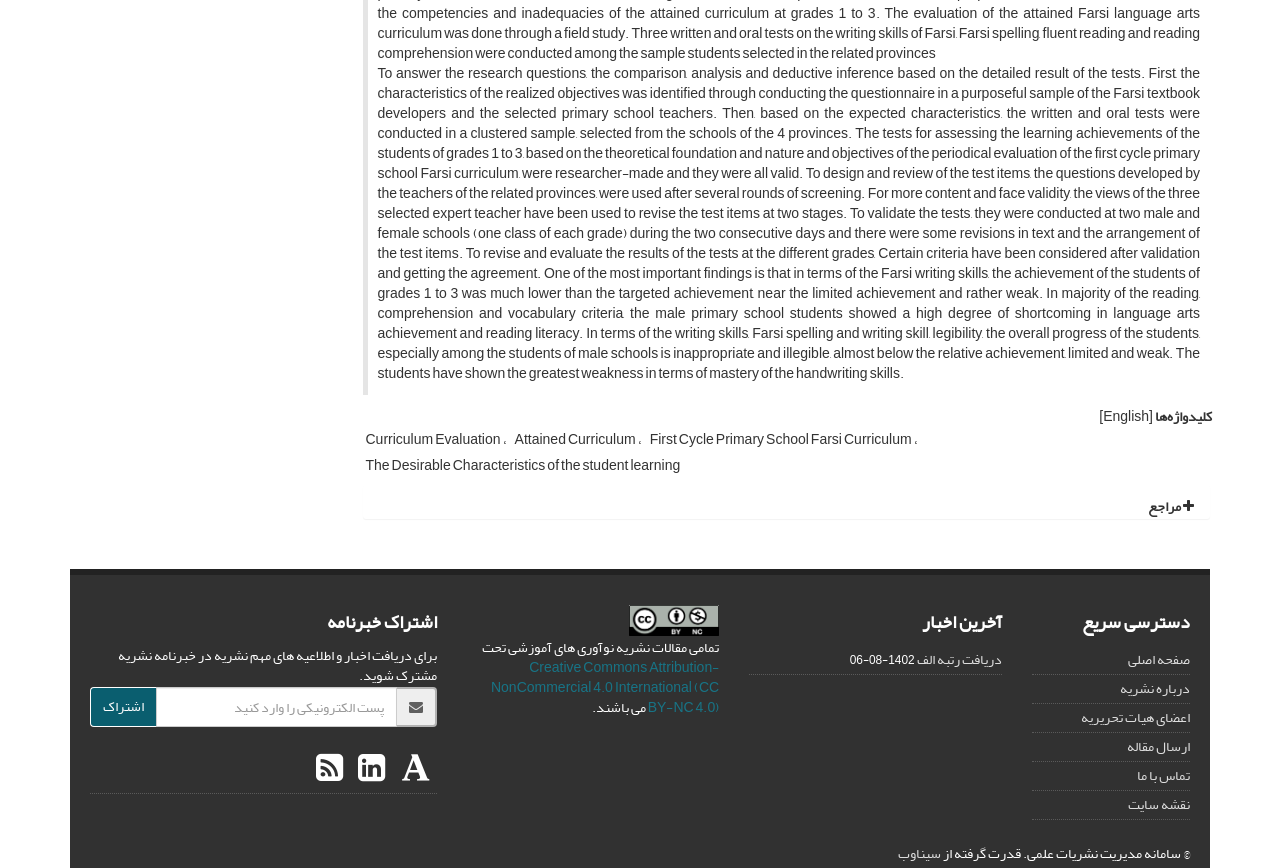Find the bounding box coordinates of the element you need to click on to perform this action: 'Subscribe to the newsletter'. The coordinates should be represented by four float values between 0 and 1, in the format [left, top, right, bottom].

[0.07, 0.792, 0.341, 0.838]